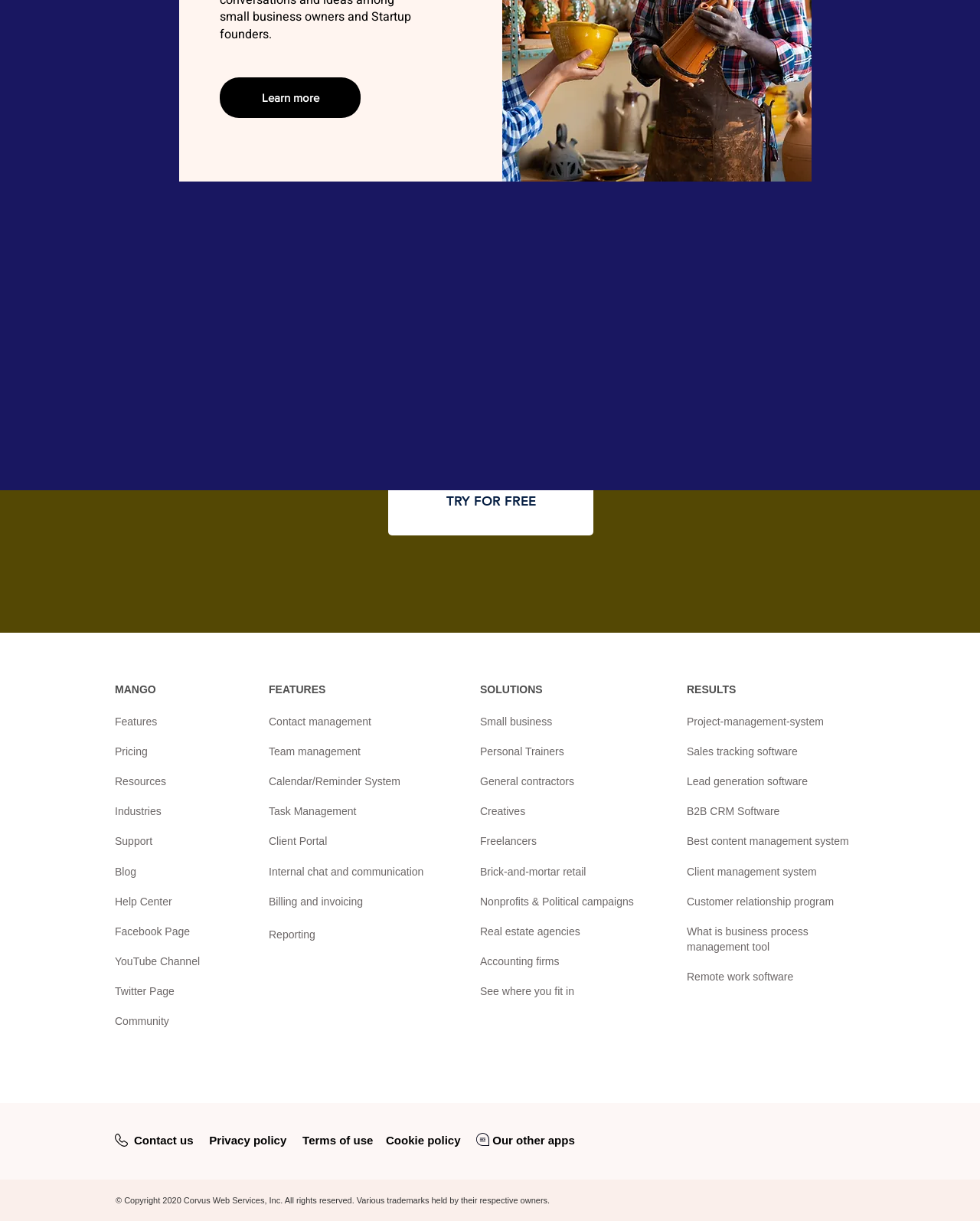Given the element description "View Actions" in the screenshot, predict the bounding box coordinates of that UI element.

None